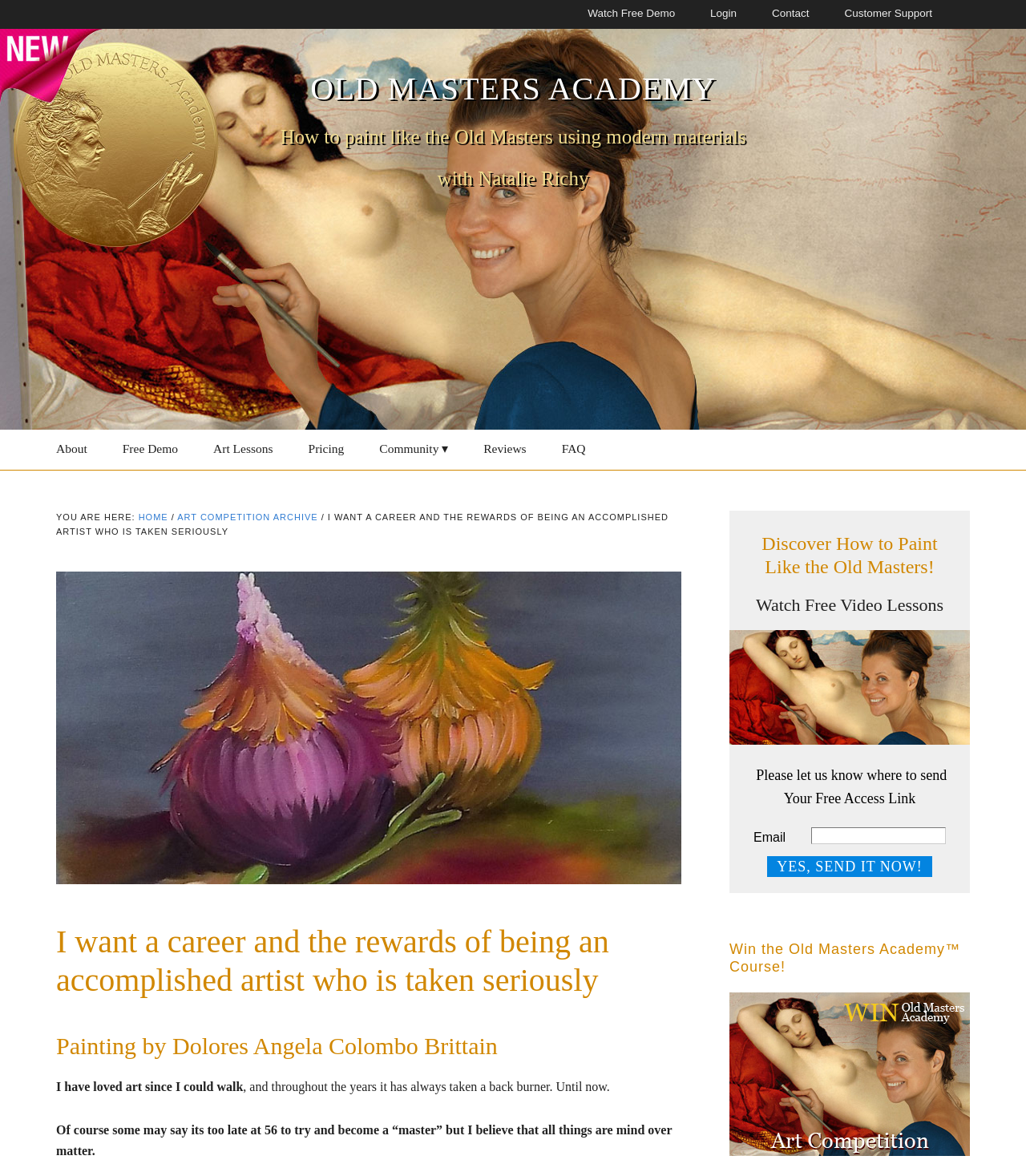Please determine the bounding box coordinates of the section I need to click to accomplish this instruction: "Check Recent Posts".

None